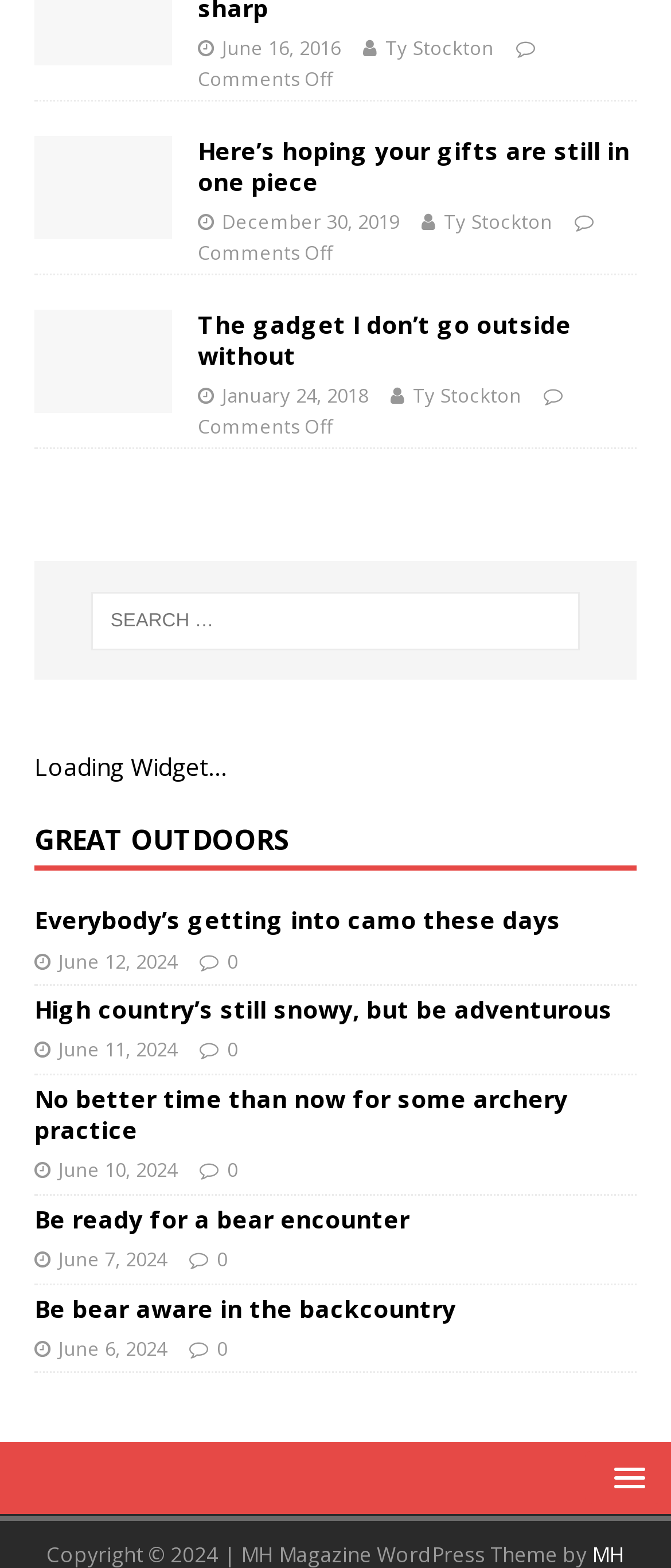How many comments are there on the second article?
Respond to the question with a single word or phrase according to the image.

Comments Off